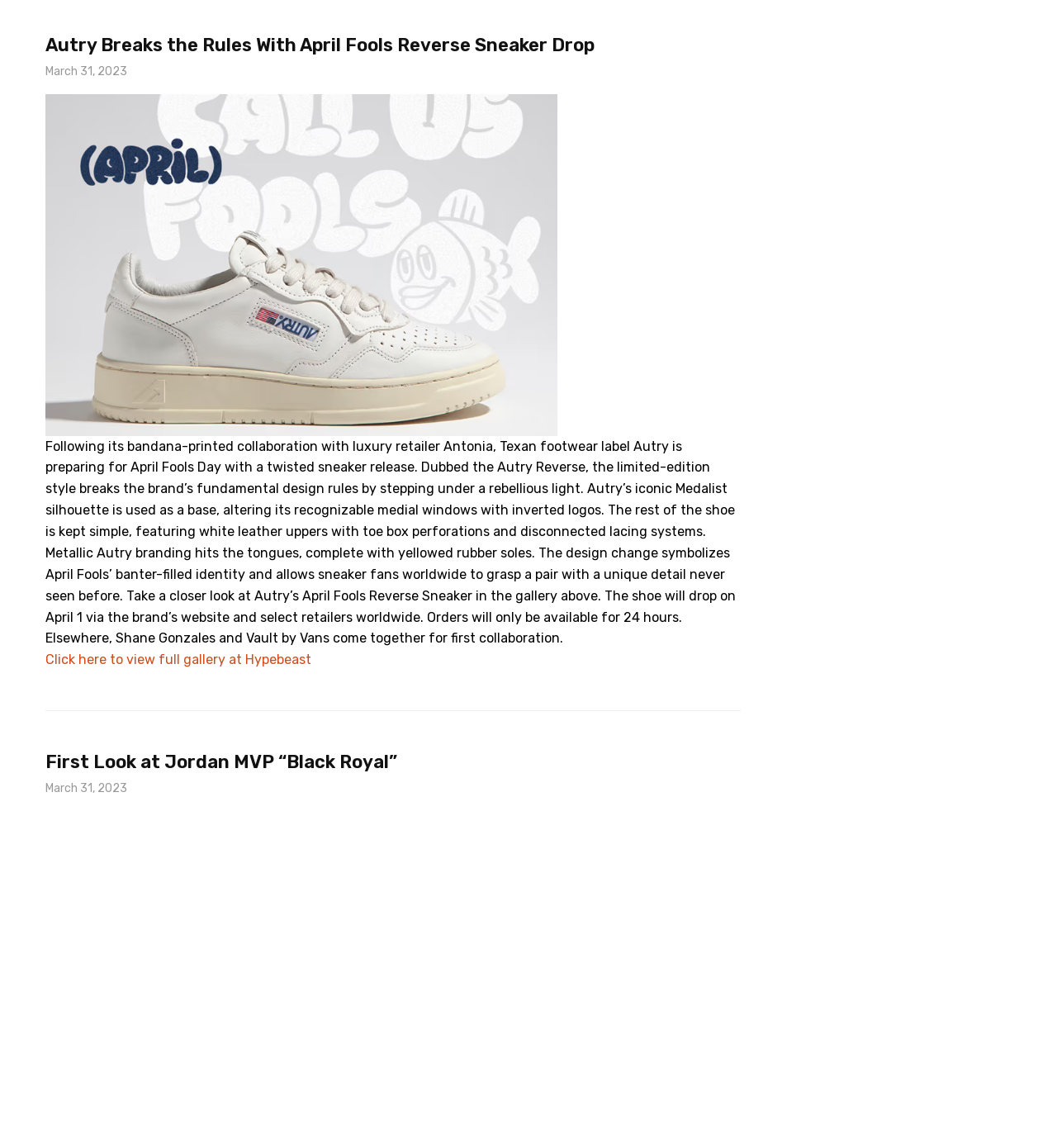What is the brand of the sneaker in the first article?
Provide an in-depth and detailed answer to the question.

I found the brand of the sneaker in the first article by reading the text of the article which mentions 'Texan footwear label Autry'.